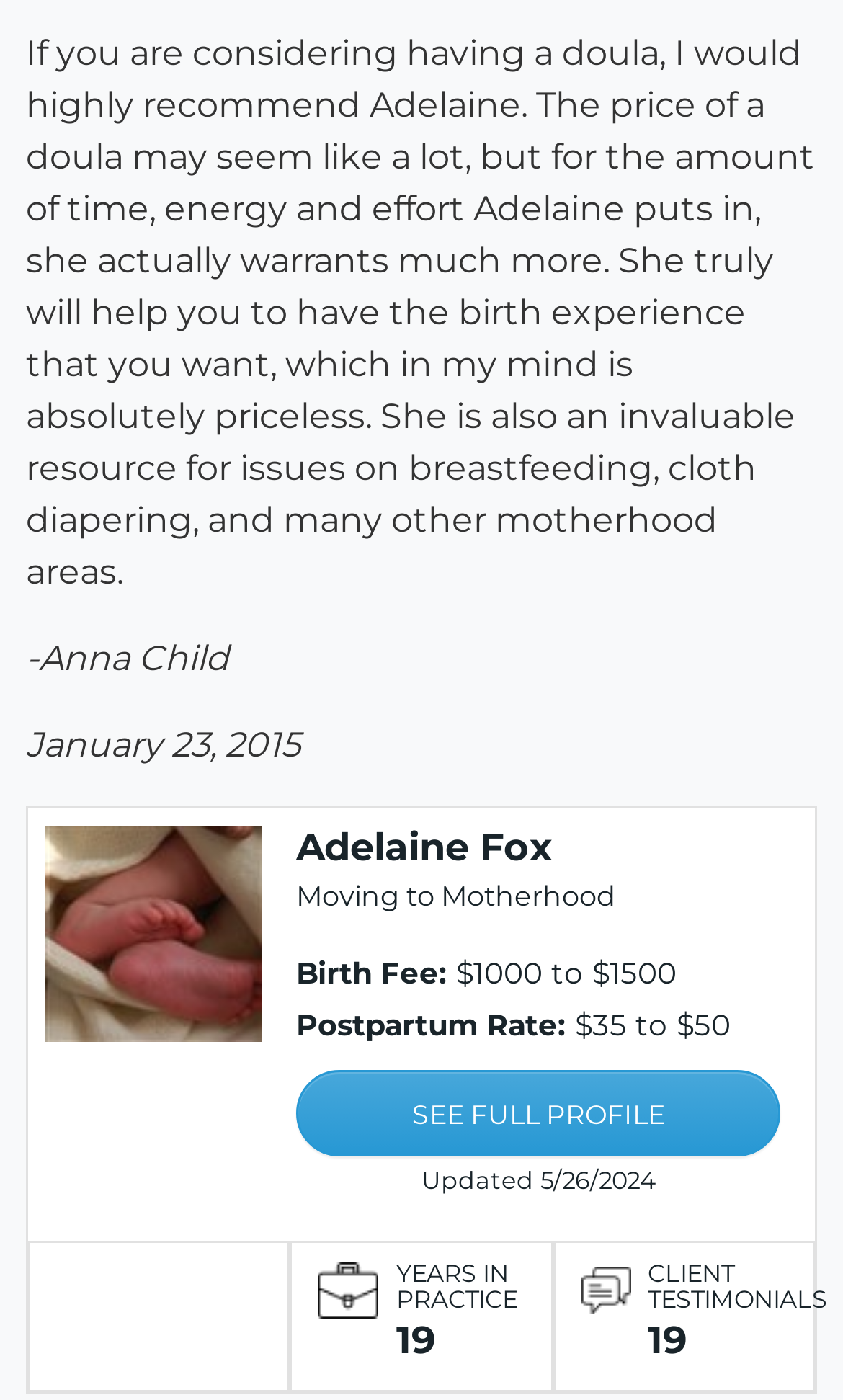For the given element description Adelaine Fox, determine the bounding box coordinates of the UI element. The coordinates should follow the format (top-left x, top-left y, bottom-right x, bottom-right y) and be within the range of 0 to 1.

[0.351, 0.588, 0.654, 0.621]